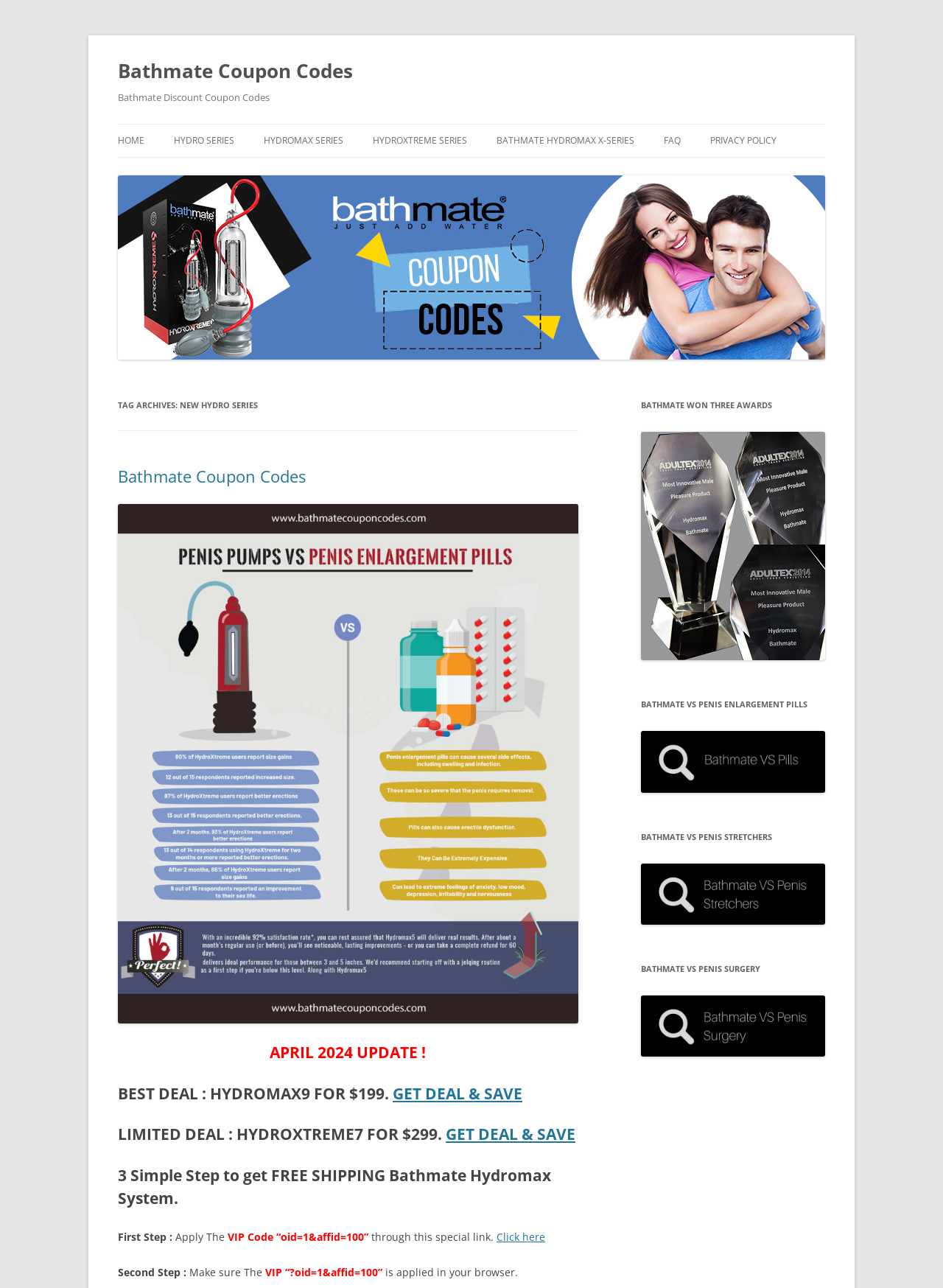Please locate the bounding box coordinates of the region I need to click to follow this instruction: "Get 'HYDROMAX9 FOR $199' deal".

[0.416, 0.841, 0.554, 0.857]